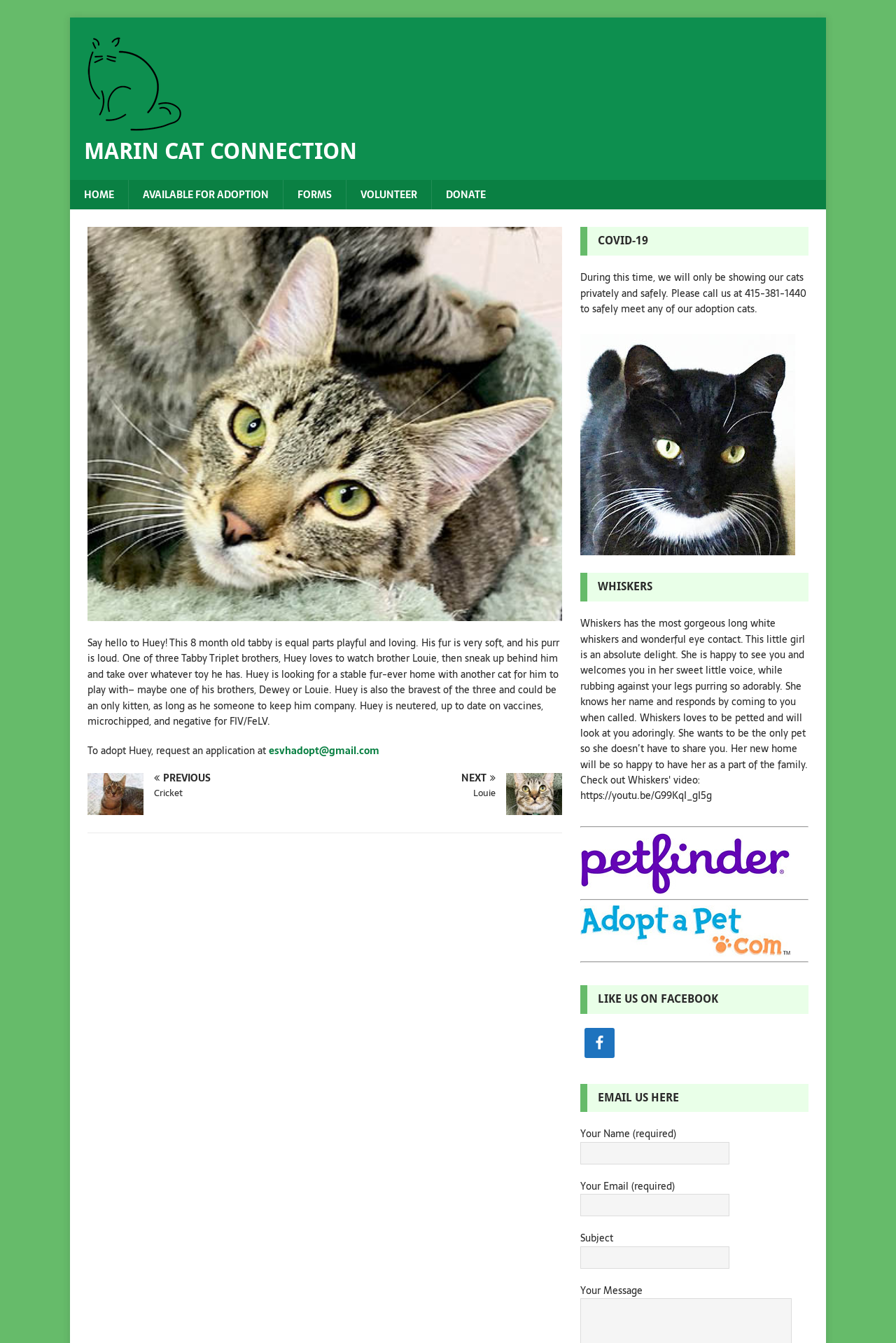Utilize the details in the image to thoroughly answer the following question: What is the name of the cat featured on this webpage?

The webpage has a heading 'MARIN CAT CONNECTION' and an article about a cat named Huey, which suggests that Huey is the cat featured on this webpage.